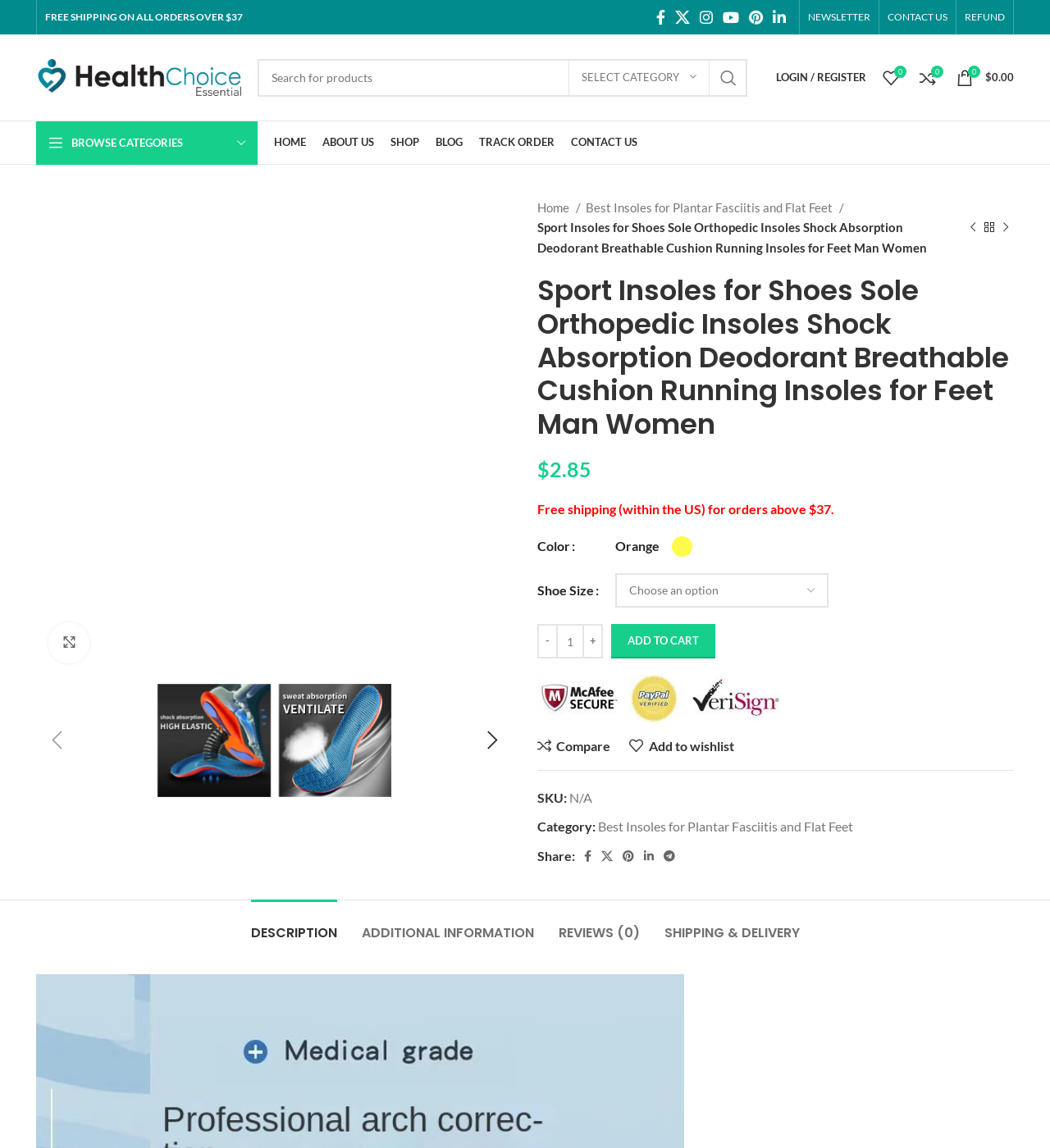Please specify the bounding box coordinates for the clickable region that will help you carry out the instruction: "Login or register".

[0.731, 0.053, 0.833, 0.082]